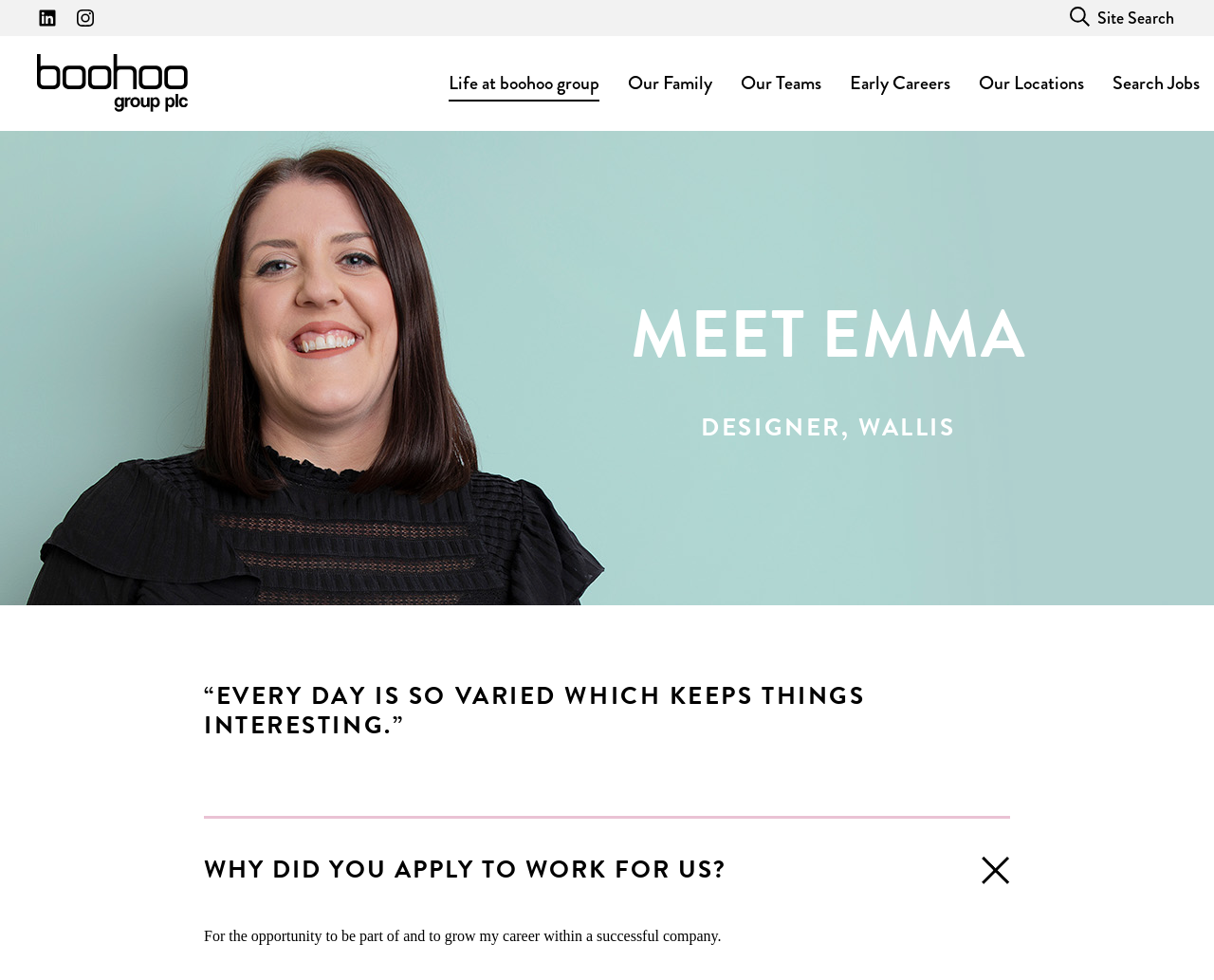Please provide a detailed answer to the question below by examining the image:
What is the reason Emma applied to work for the company?

The answer can be found in the static text 'For the opportunity to be part of and to grow my career within a successful company.' which is the response to the question 'WHY DID YOU APPLY TO WORK FOR US?'.